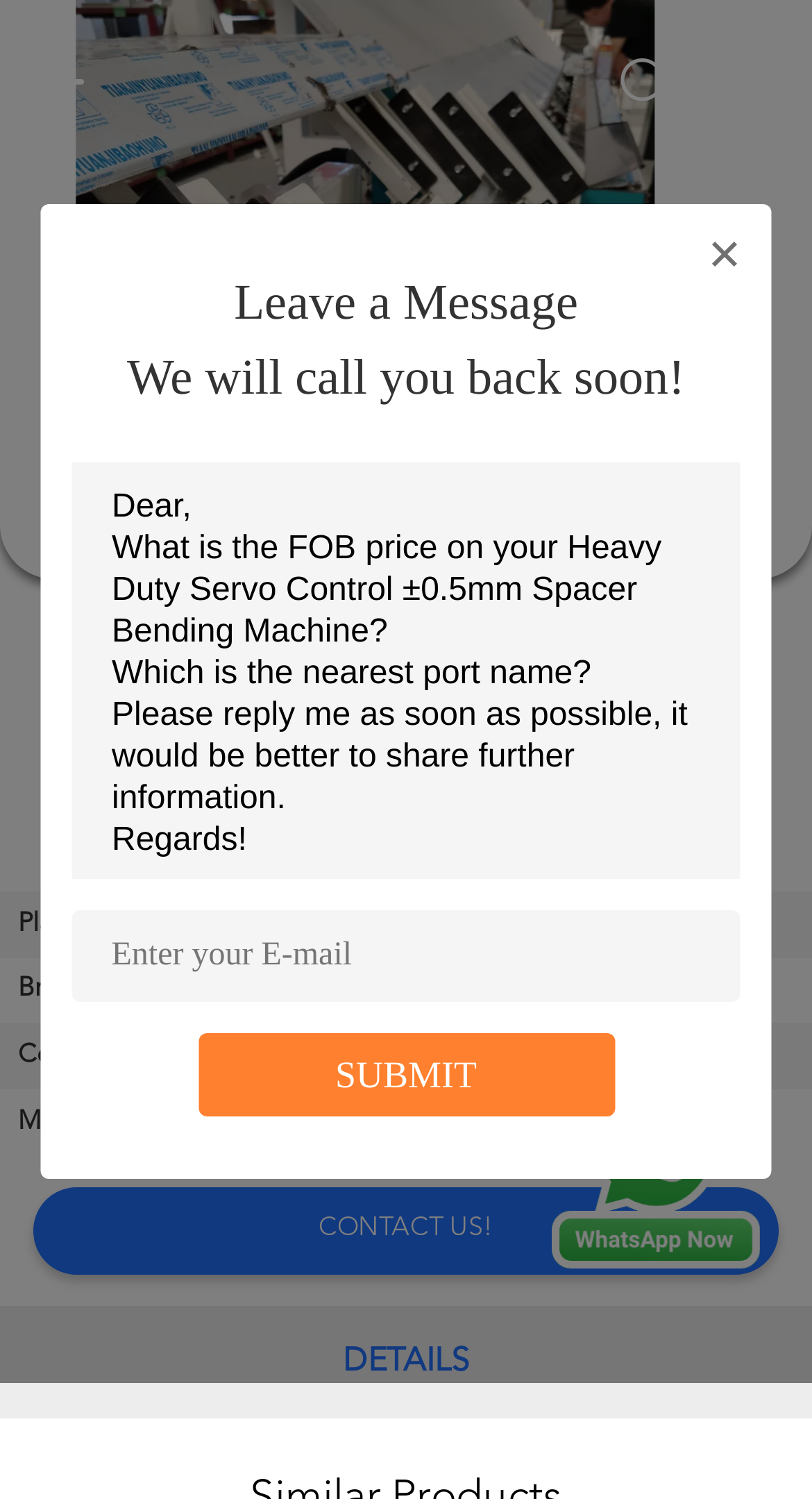Show the bounding box coordinates for the HTML element as described: "Quality Control".

[0.0, 0.506, 0.308, 0.582]